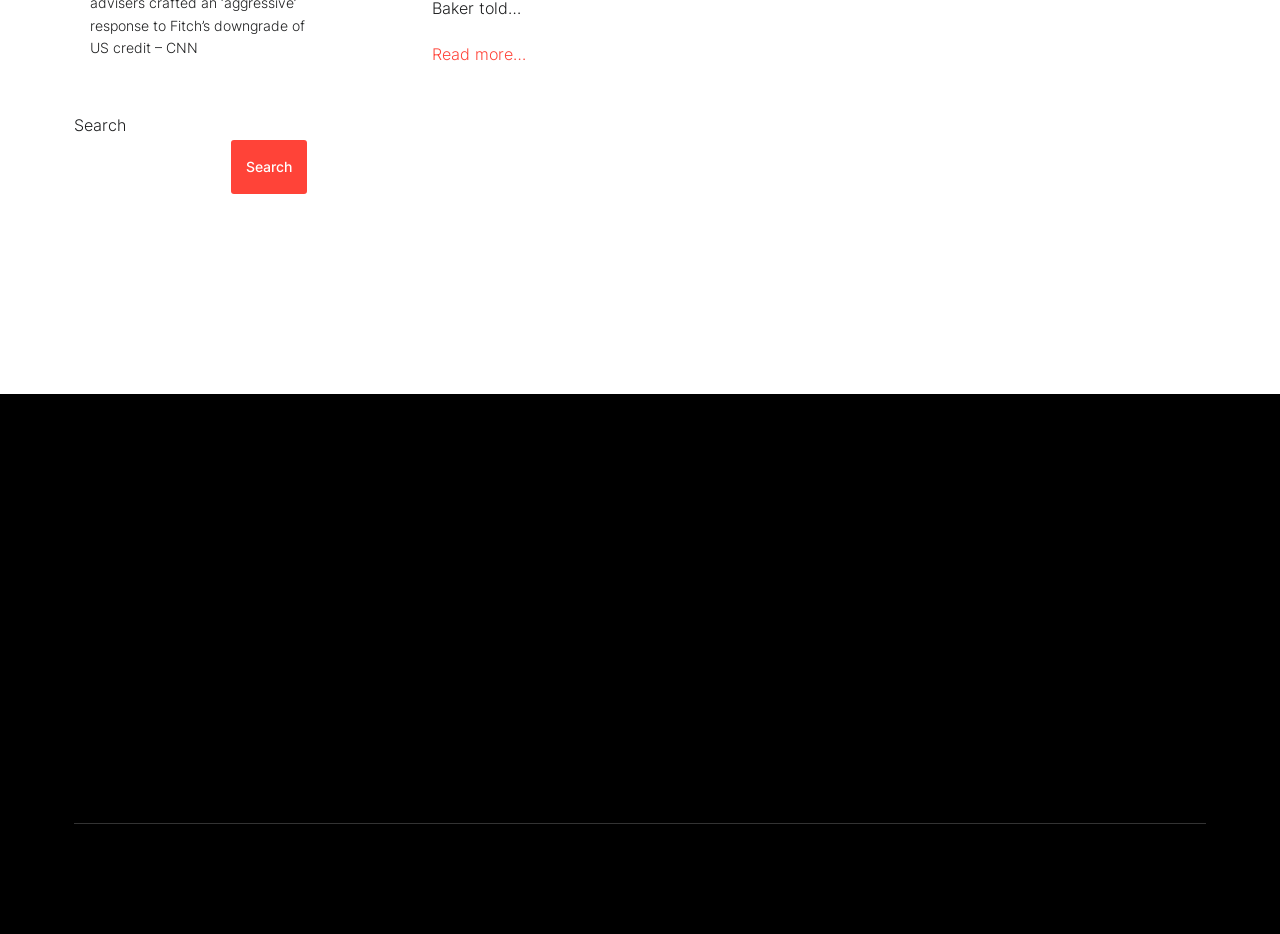Please identify the bounding box coordinates of the element I need to click to follow this instruction: "Learn about portfolio management".

[0.408, 0.6, 0.539, 0.621]